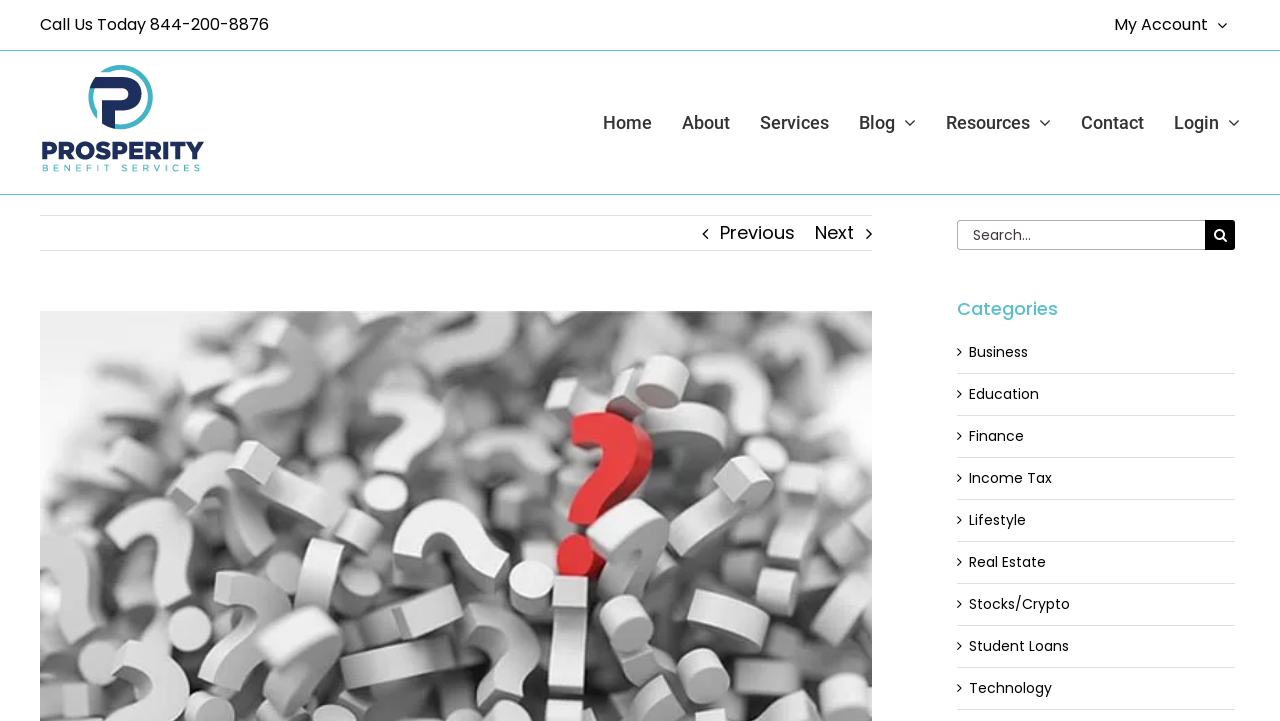Find the bounding box coordinates for the element described here: "alt="Prosperity Benefit Services Logo"".

[0.031, 0.085, 0.162, 0.243]